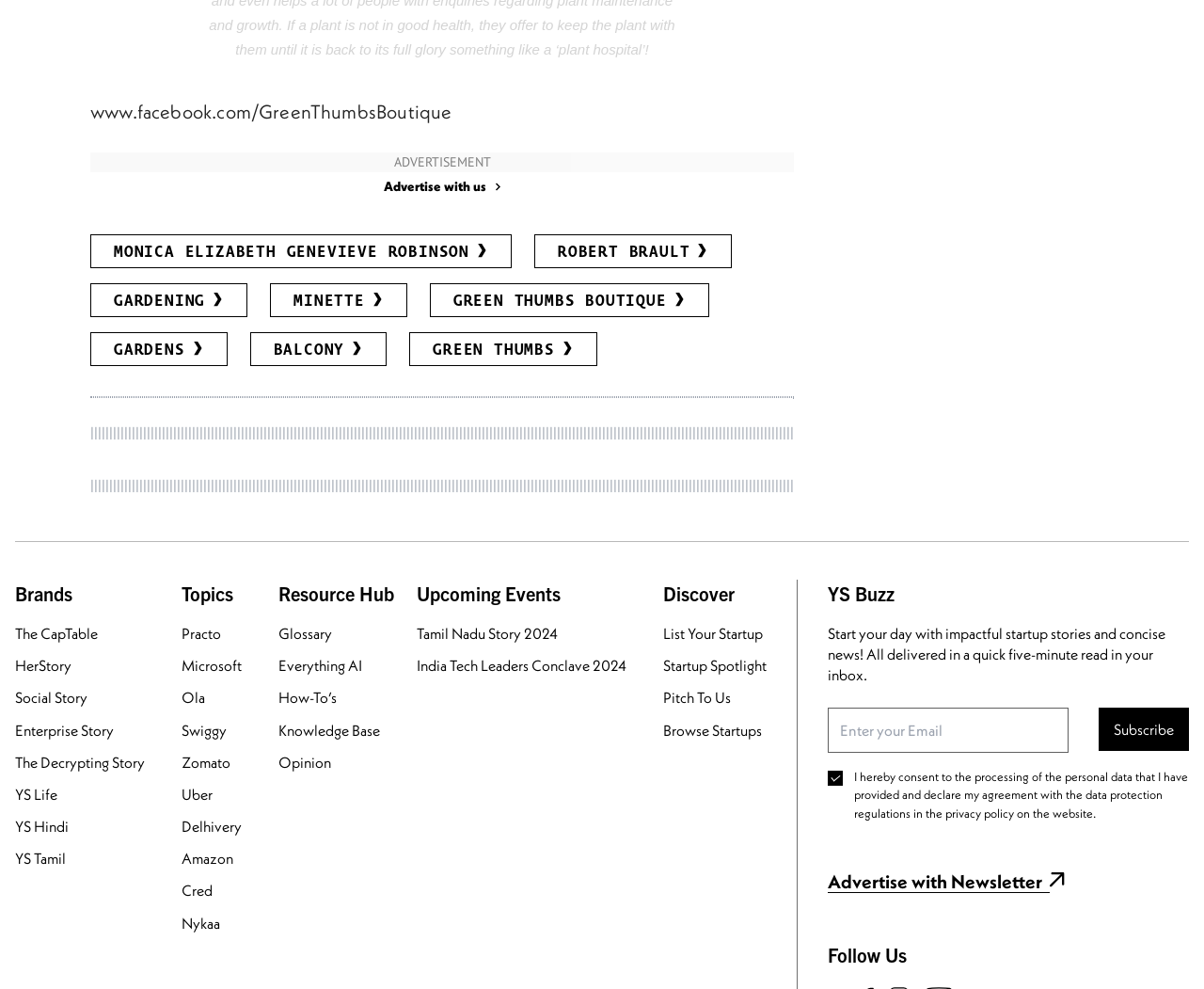Please find the bounding box coordinates for the clickable element needed to perform this instruction: "Click on MONICA ELIZABETH GENEVIEVE ROBINSON".

[0.075, 0.237, 0.425, 0.271]